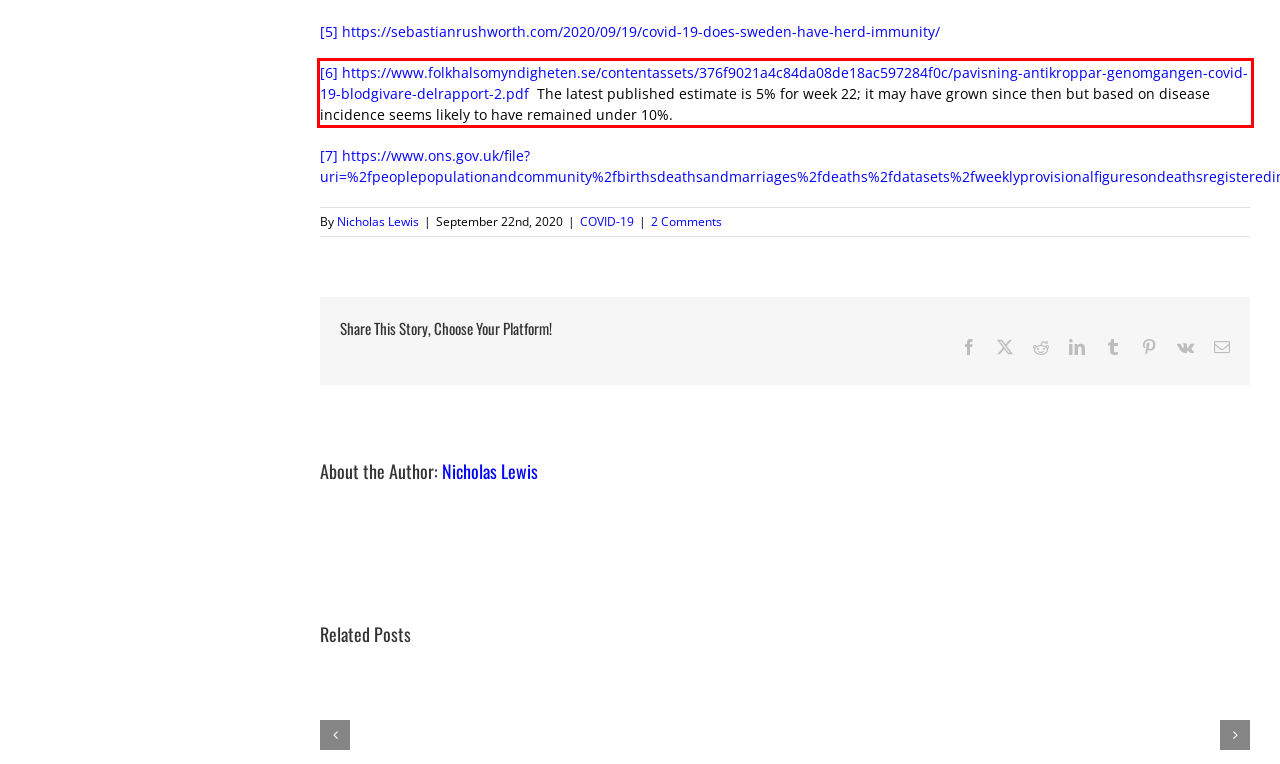Locate the red bounding box in the provided webpage screenshot and use OCR to determine the text content inside it.

[6] https://www.folkhalsomyndigheten.se/contentassets/376f9021a4c84da08de18ac597284f0c/pavisning-antikroppar-genomgangen-covid-19-blodgivare-delrapport-2.pdf The latest published estimate is 5% for week 22; it may have grown since then but based on disease incidence seems likely to have remained under 10%.